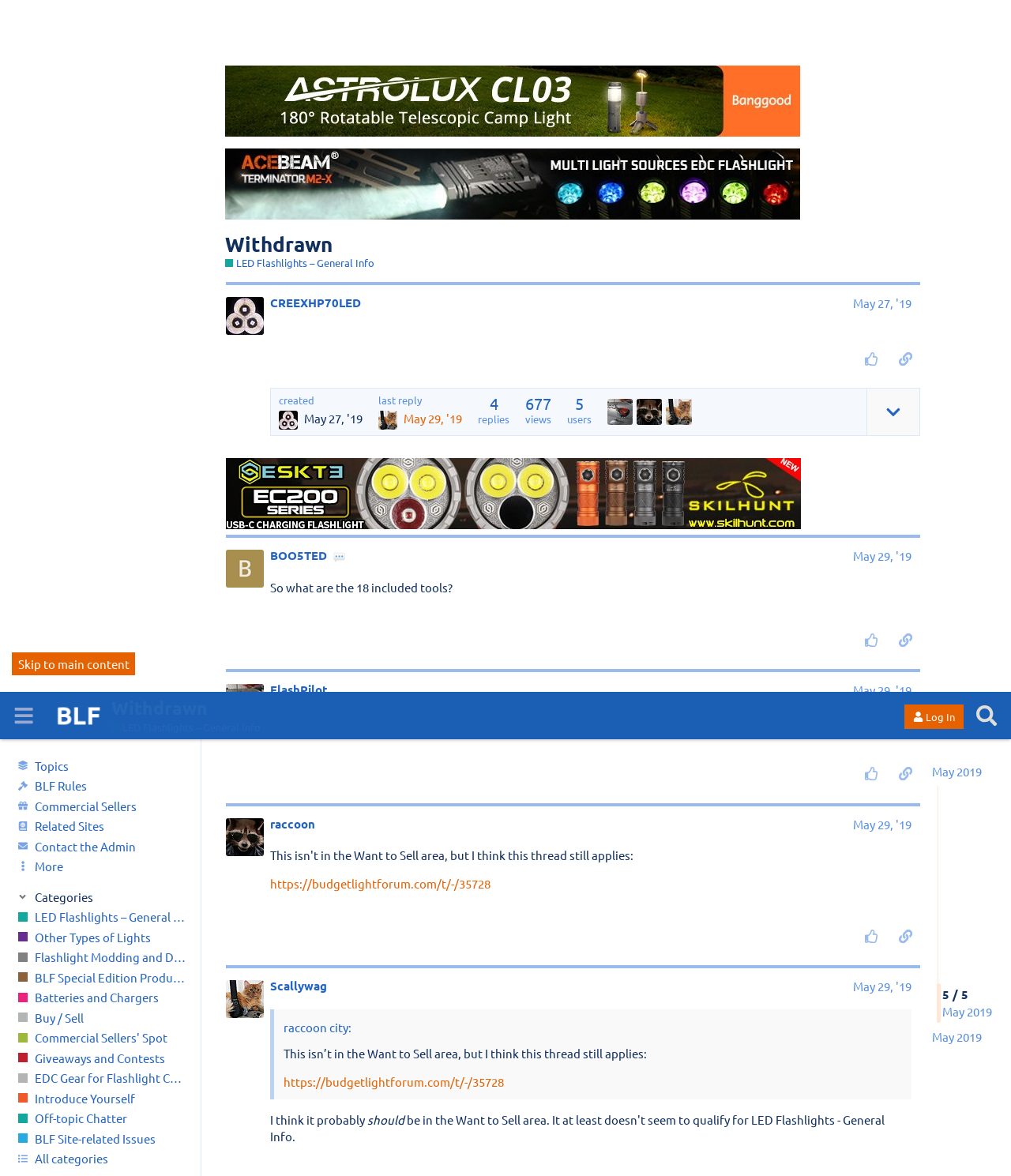Please identify the bounding box coordinates of the element that needs to be clicked to execute the following command: "Click the 'Log In' button". Provide the bounding box using four float numbers between 0 and 1, formatted as [left, top, right, bottom].

[0.894, 0.011, 0.953, 0.032]